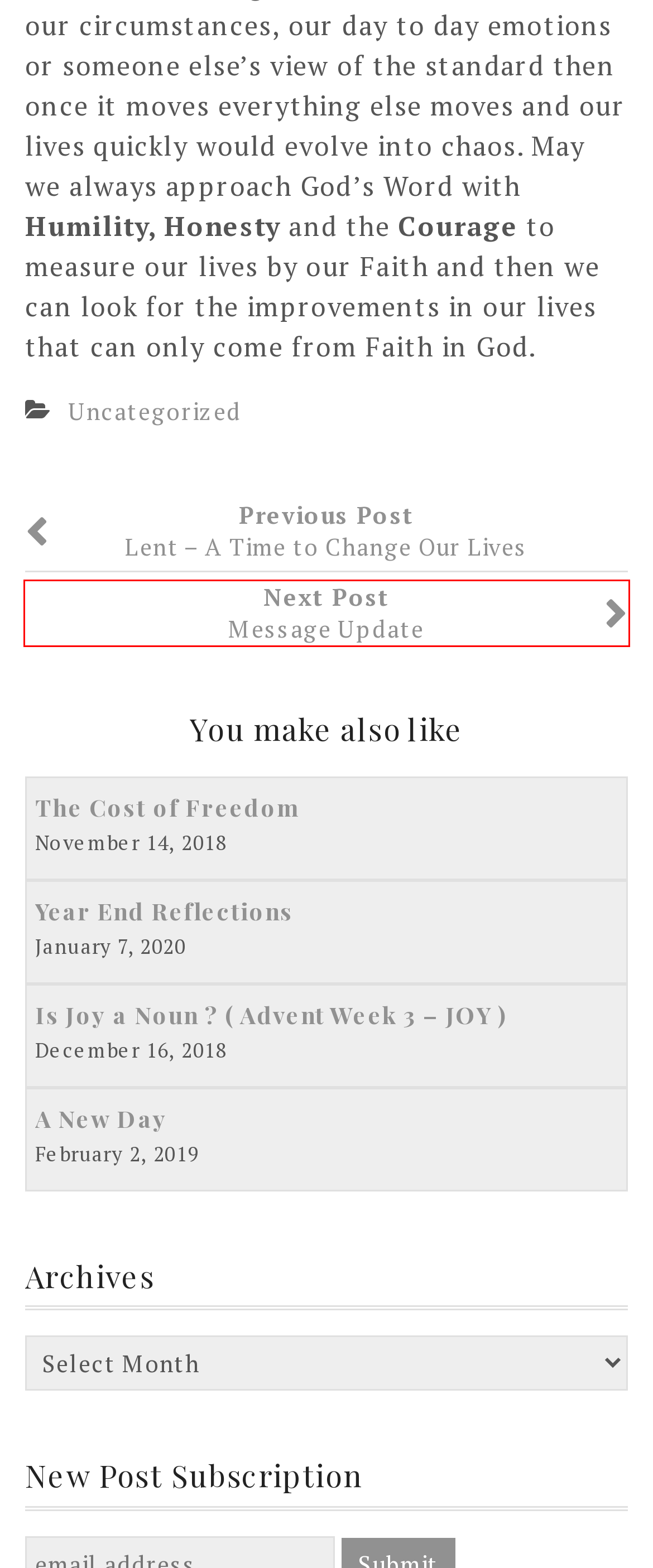Examine the screenshot of a webpage with a red bounding box around an element. Then, select the webpage description that best represents the new page after clicking the highlighted element. Here are the descriptions:
A. Year End Reflections – Todays Life
B. The Cost of Freedom – Todays Life
C. Message Update – Todays Life
D. Lent – A Time to Change Our Lives – Todays Life
E. A New Day – Todays Life
F. Uncategorized – Todays Life
G. Is Joy a Noun ?  ( Advent Week 3 – JOY ) – Todays Life
H. sblackman65 – Todays Life

C